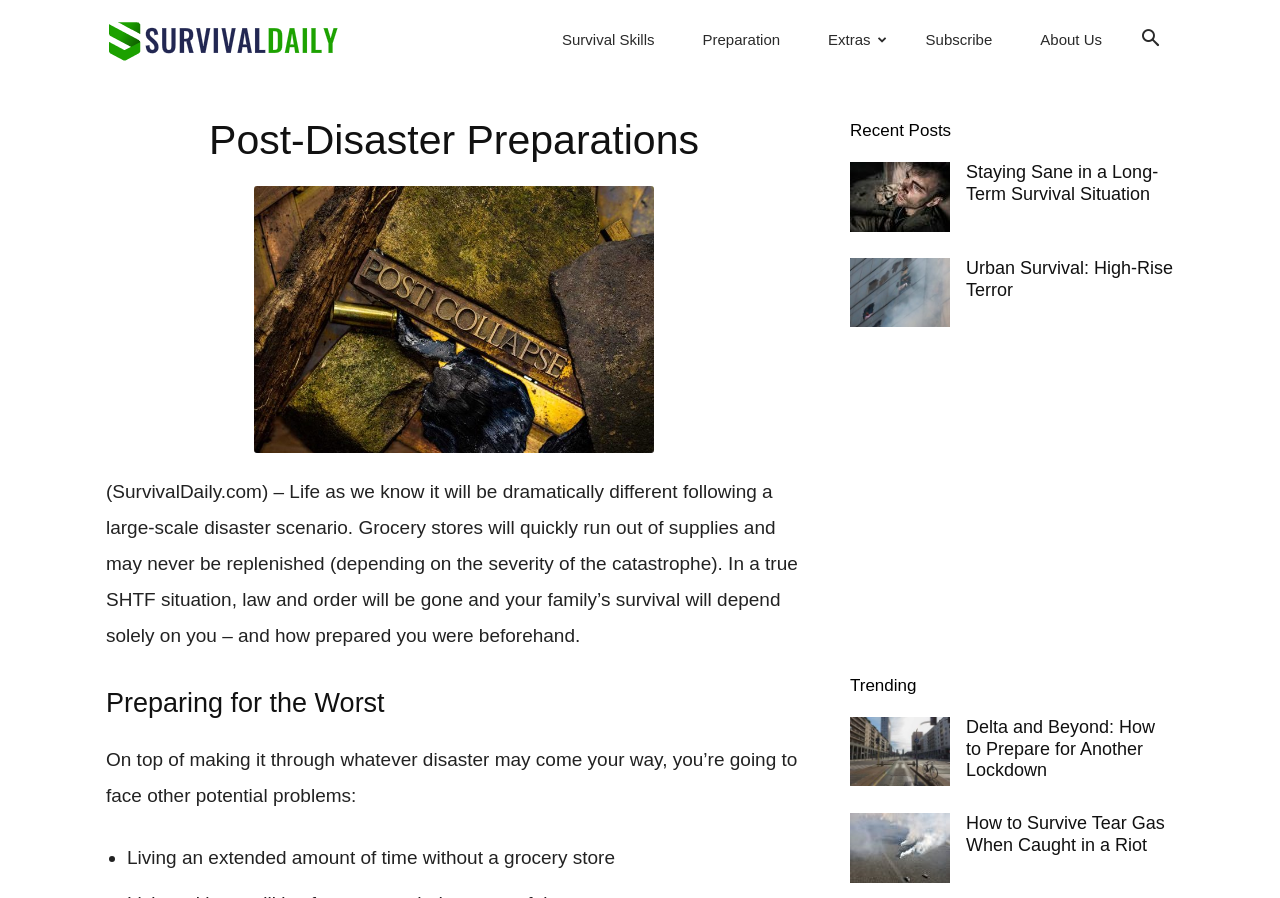Determine the bounding box coordinates of the section to be clicked to follow the instruction: "Visit the Survival Skills page". The coordinates should be given as four float numbers between 0 and 1, formatted as [left, top, right, bottom].

[0.42, 0.0, 0.53, 0.089]